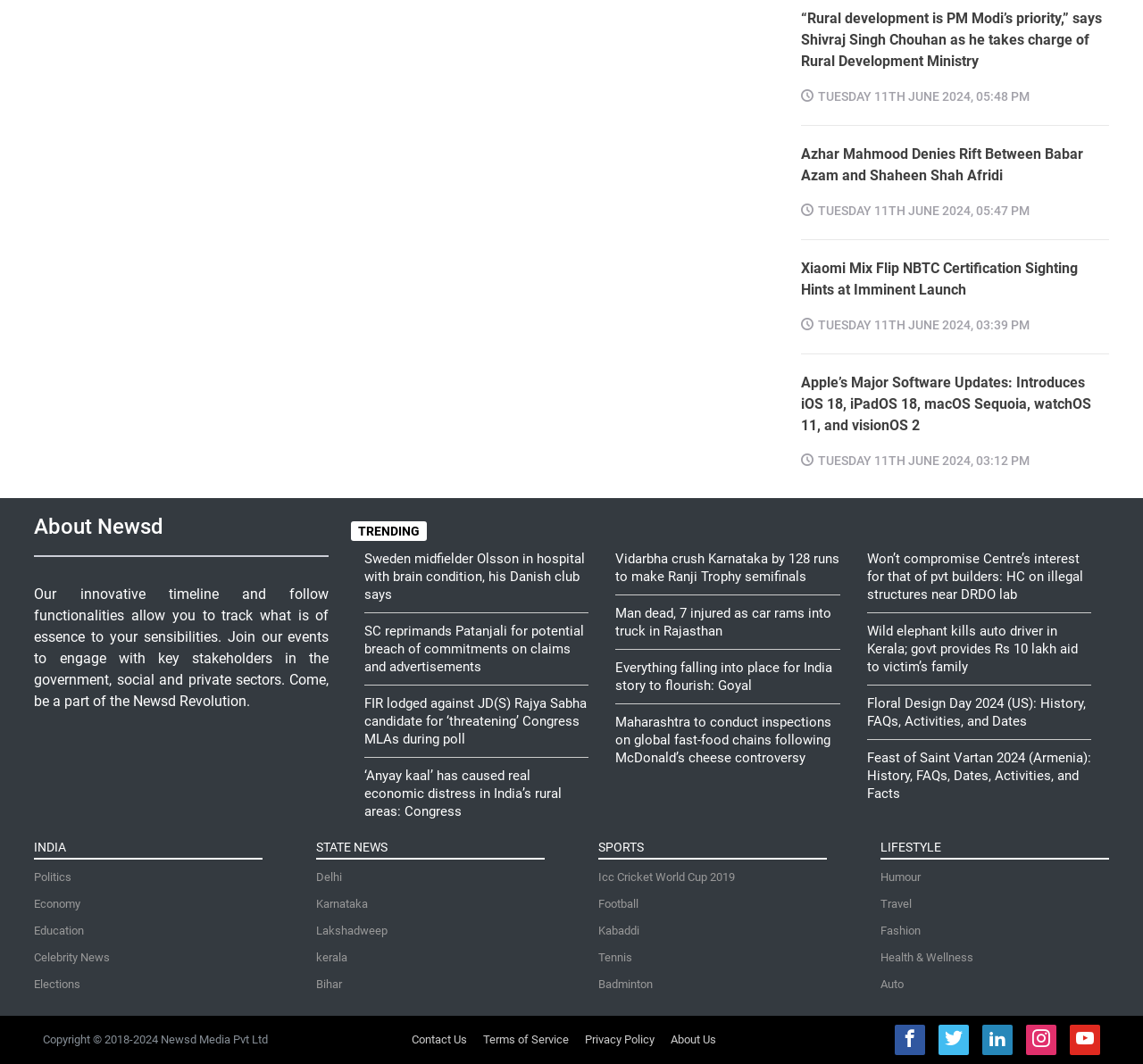Identify the bounding box coordinates of the section that should be clicked to achieve the task described: "Explore the India news section".

[0.03, 0.786, 0.23, 0.806]